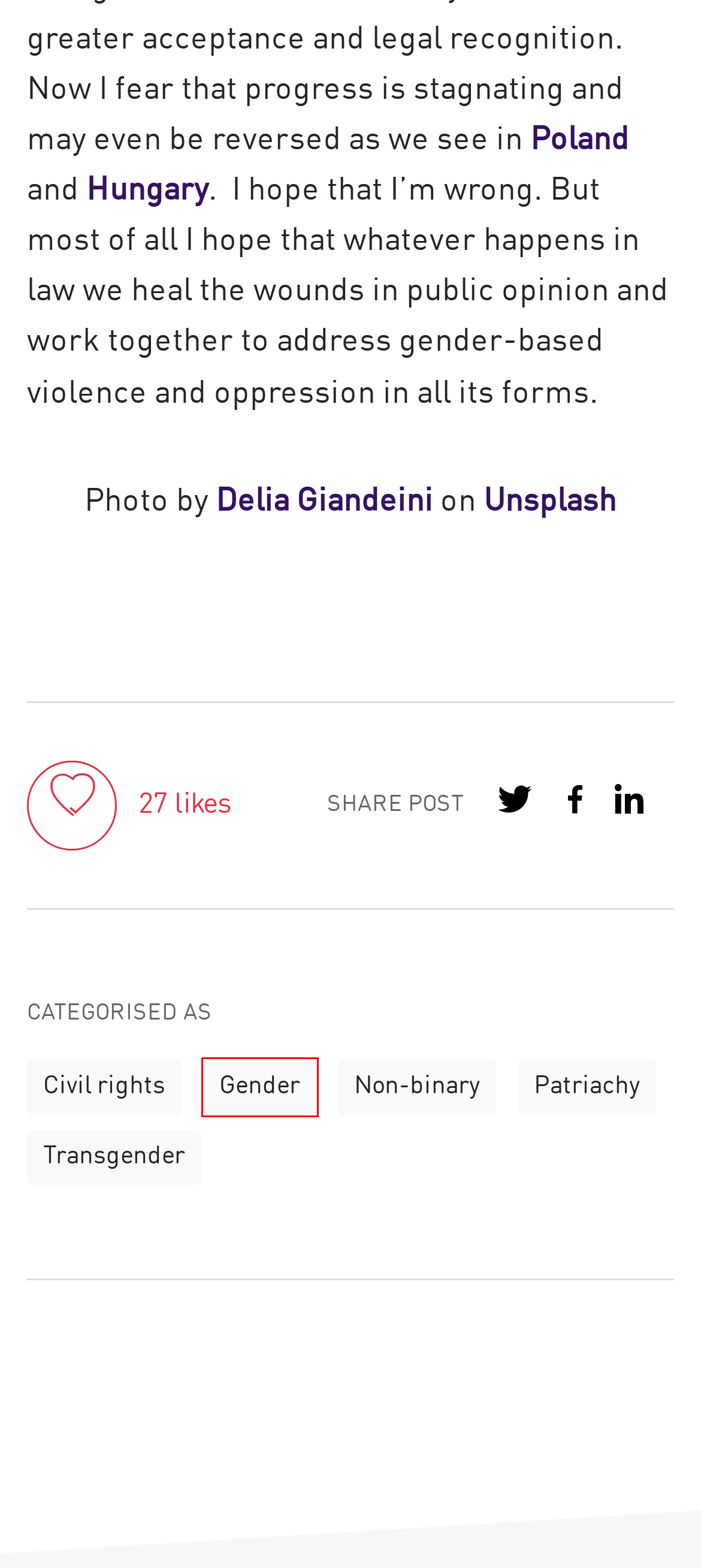Given a screenshot of a webpage with a red rectangle bounding box around a UI element, select the best matching webpage description for the new webpage that appears after clicking the highlighted element. The candidate descriptions are:
A. Delia Giandeini (@dels) | Unsplash Photo Community
B. Civil rights – LGBT+ Staff network blog
C. Trans Visibility as an Act of Resistance – LGBT+ Staff network blog
D. Patriachy – LGBT+ Staff network blog
E. Binary Pictures [HD] | Download Free Images on Unsplash
F. Non-binary – LGBT+ Staff network blog
G. Transgender – LGBT+ Staff network blog
H. Gender – LGBT+ Staff network blog

H